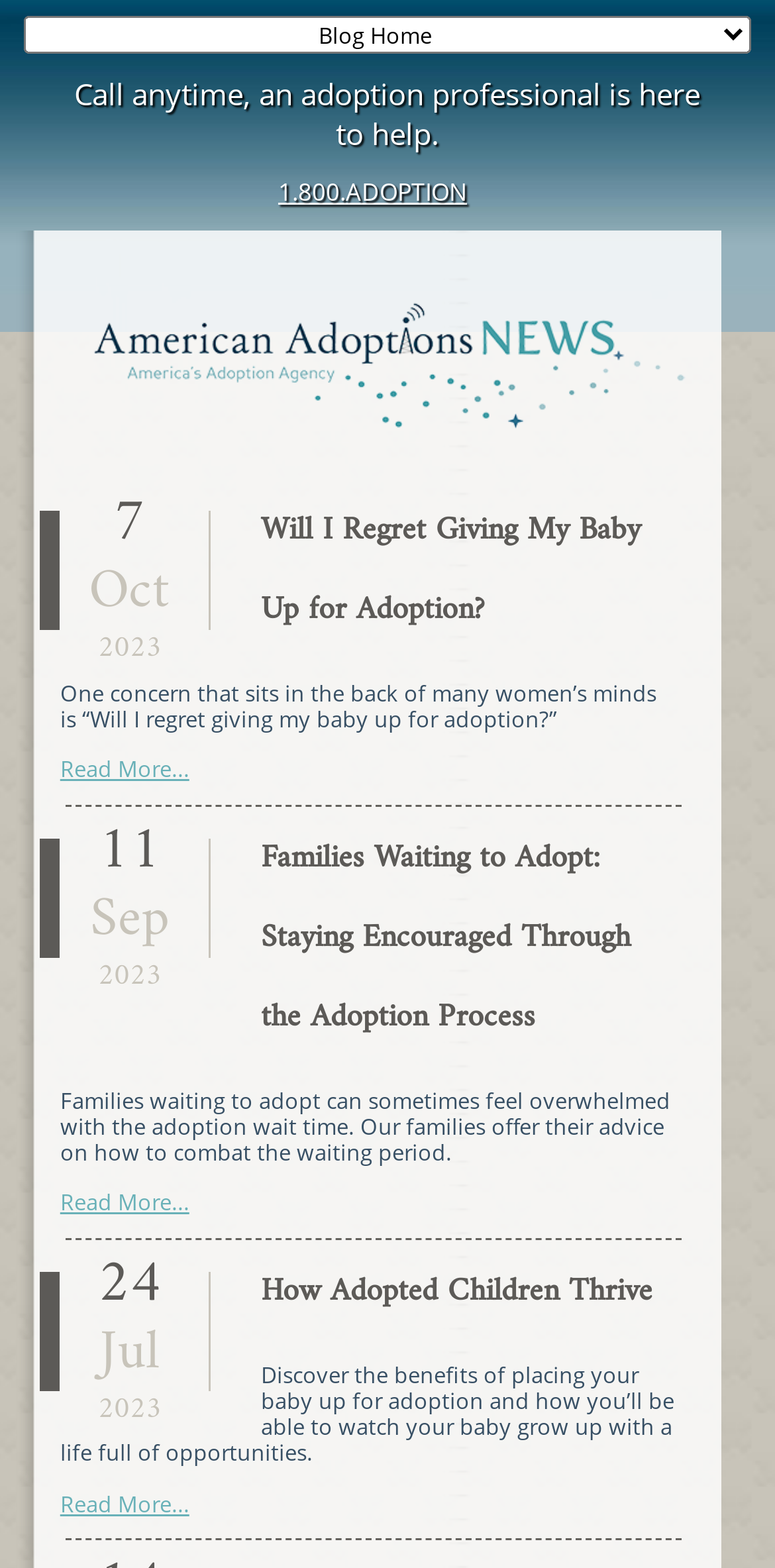Mark the bounding box of the element that matches the following description: "Read More...".

[0.078, 0.949, 0.244, 0.968]